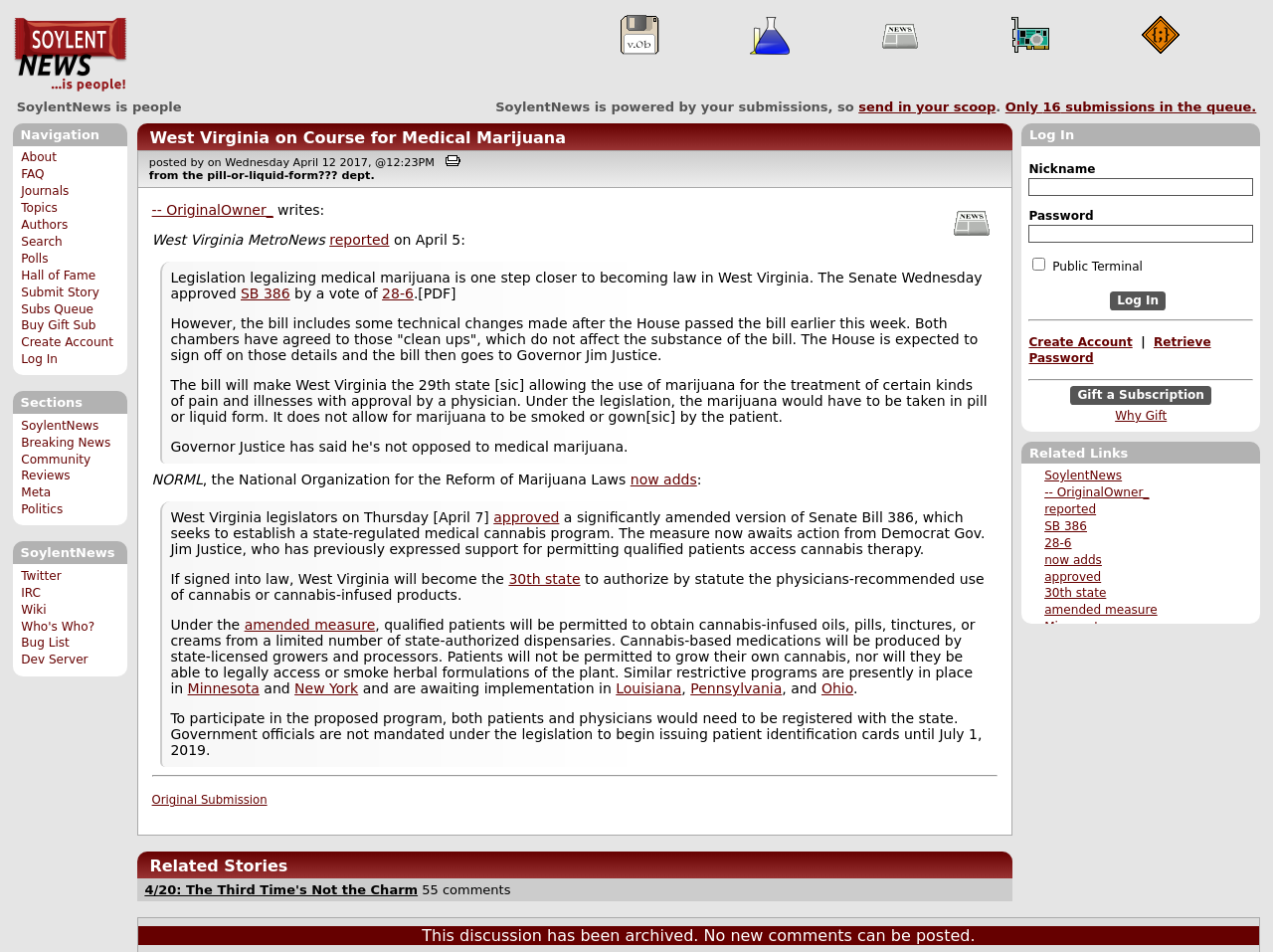How can I log in to the website?
Refer to the image and answer the question using a single word or phrase.

Using the log in form